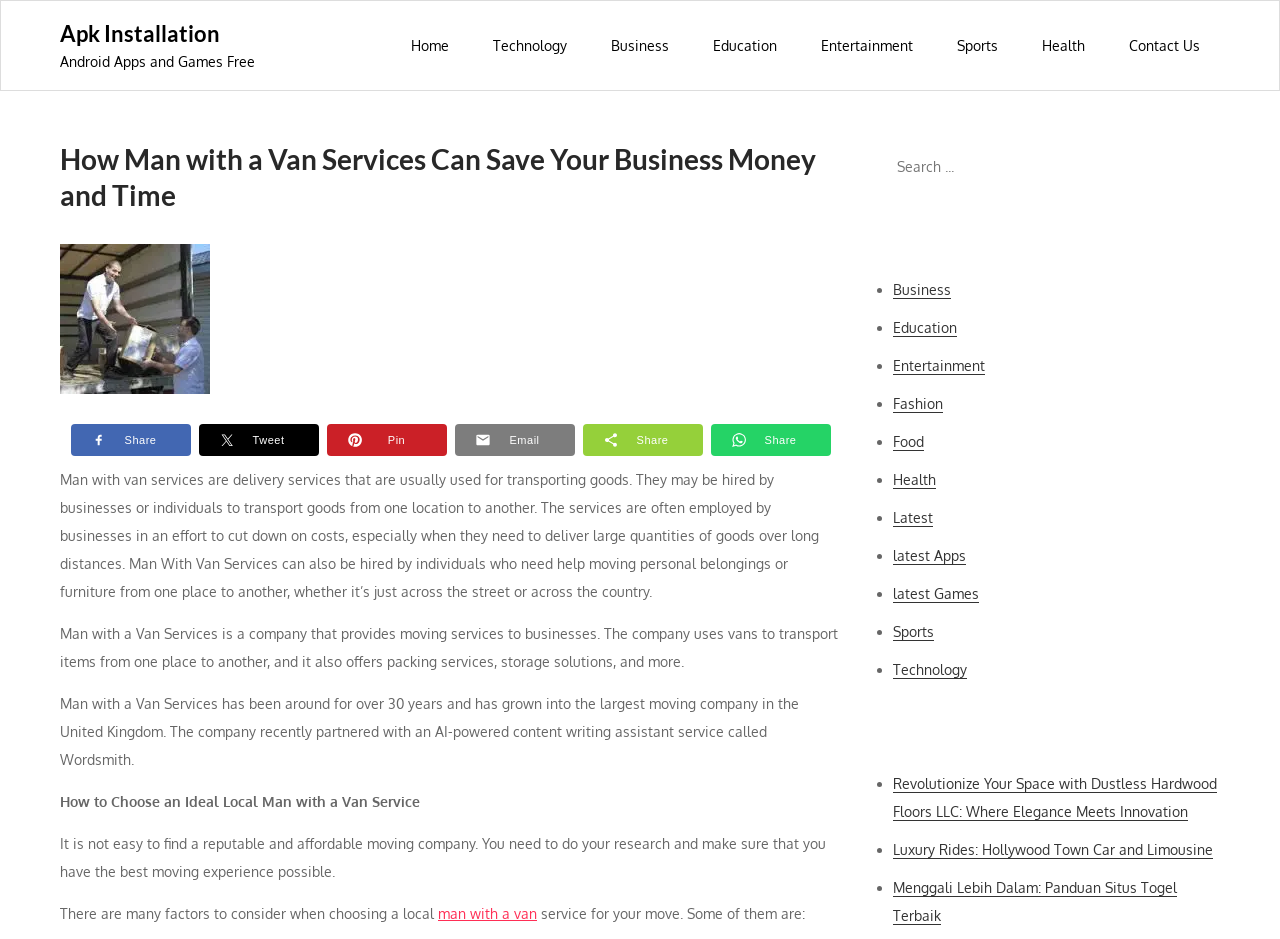How long has Man With Van Services been around?
Look at the screenshot and give a one-word or phrase answer.

over 30 years